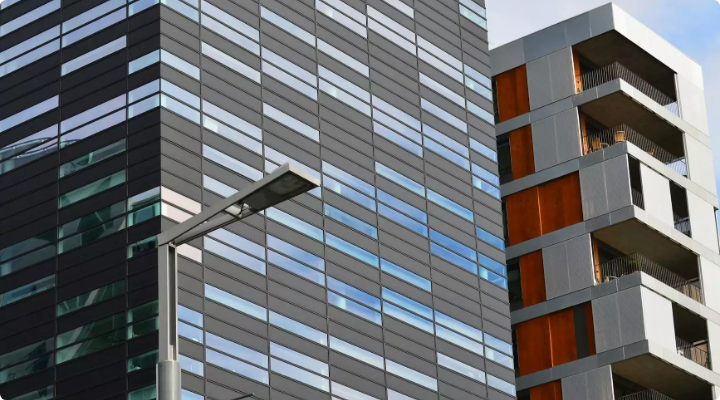Please examine the image and provide a detailed answer to the question: What is the purpose of the modern streetlight in the scene?

The question asks about the purpose of the modern streetlight in the scene. The caption states that the modern streetlight adds to the scene, enhancing the contemporary feel of the environment, which suggests that its purpose is to contribute to the modern ambiance.